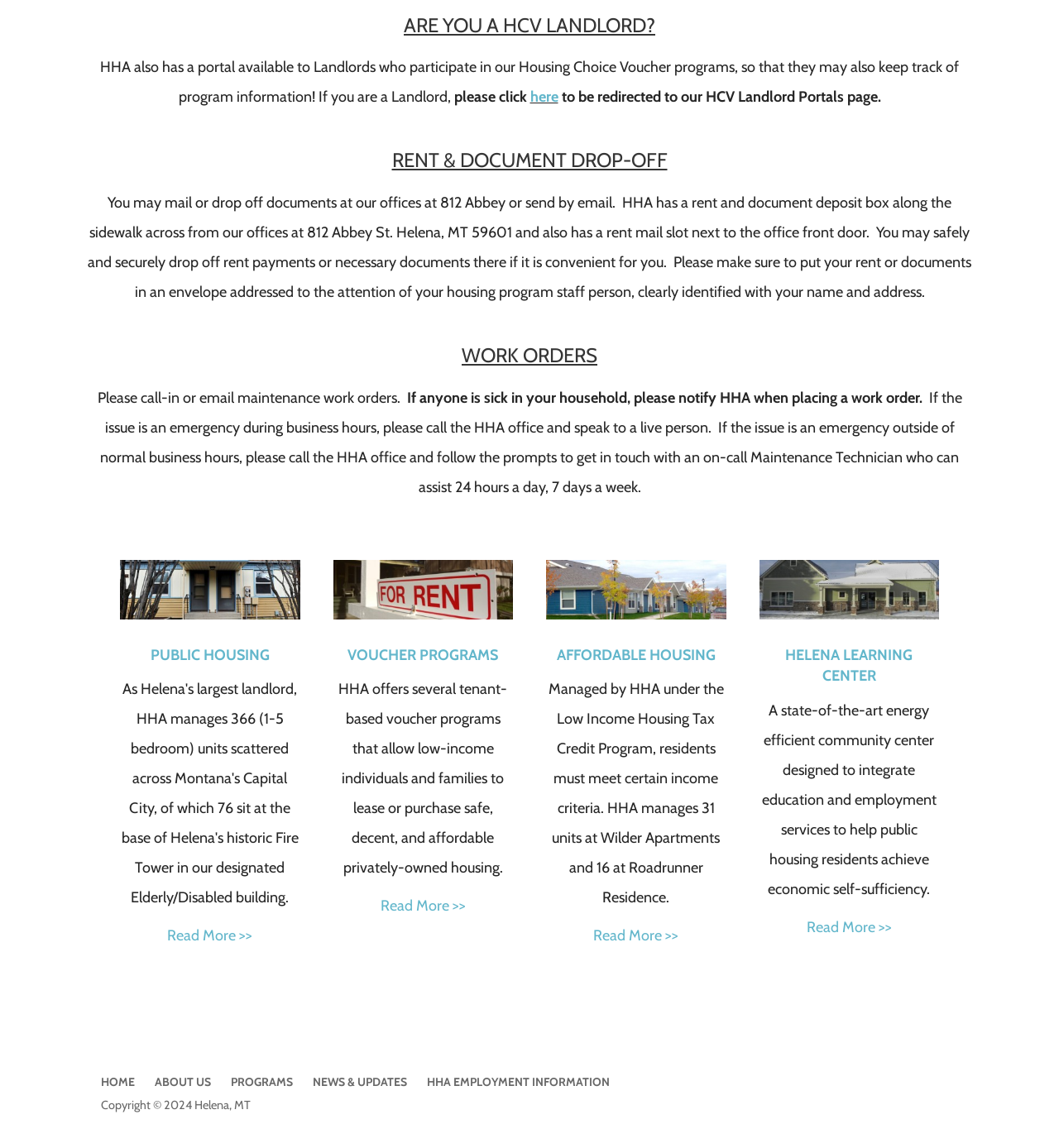Please determine the bounding box of the UI element that matches this description: Programs. The coordinates should be given as (top-left x, top-left y, bottom-right x, bottom-right y), with all values between 0 and 1.

[0.218, 0.936, 0.277, 0.949]